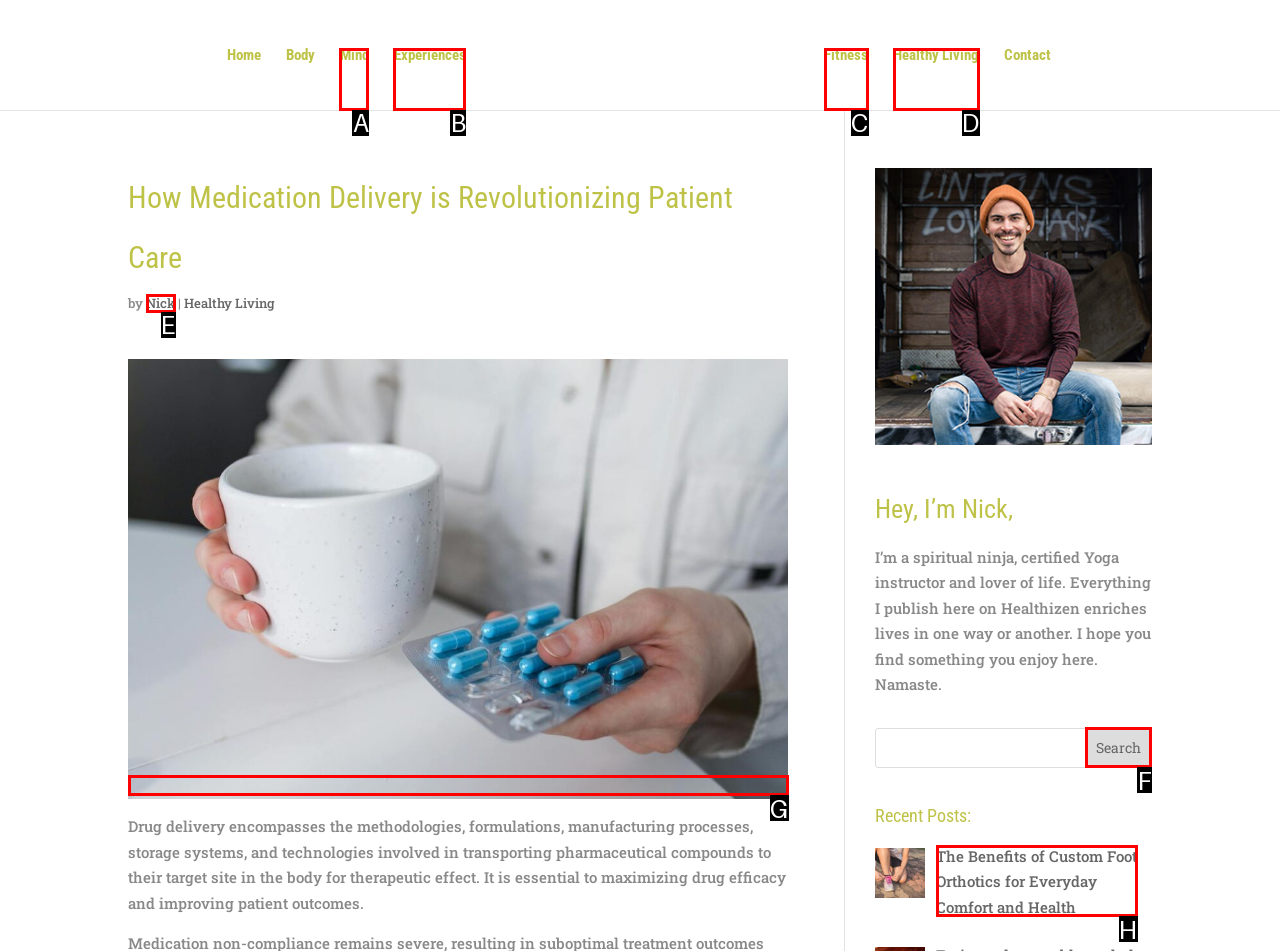From the given choices, determine which HTML element matches the description: SEO Tag. Reply with the appropriate letter.

None